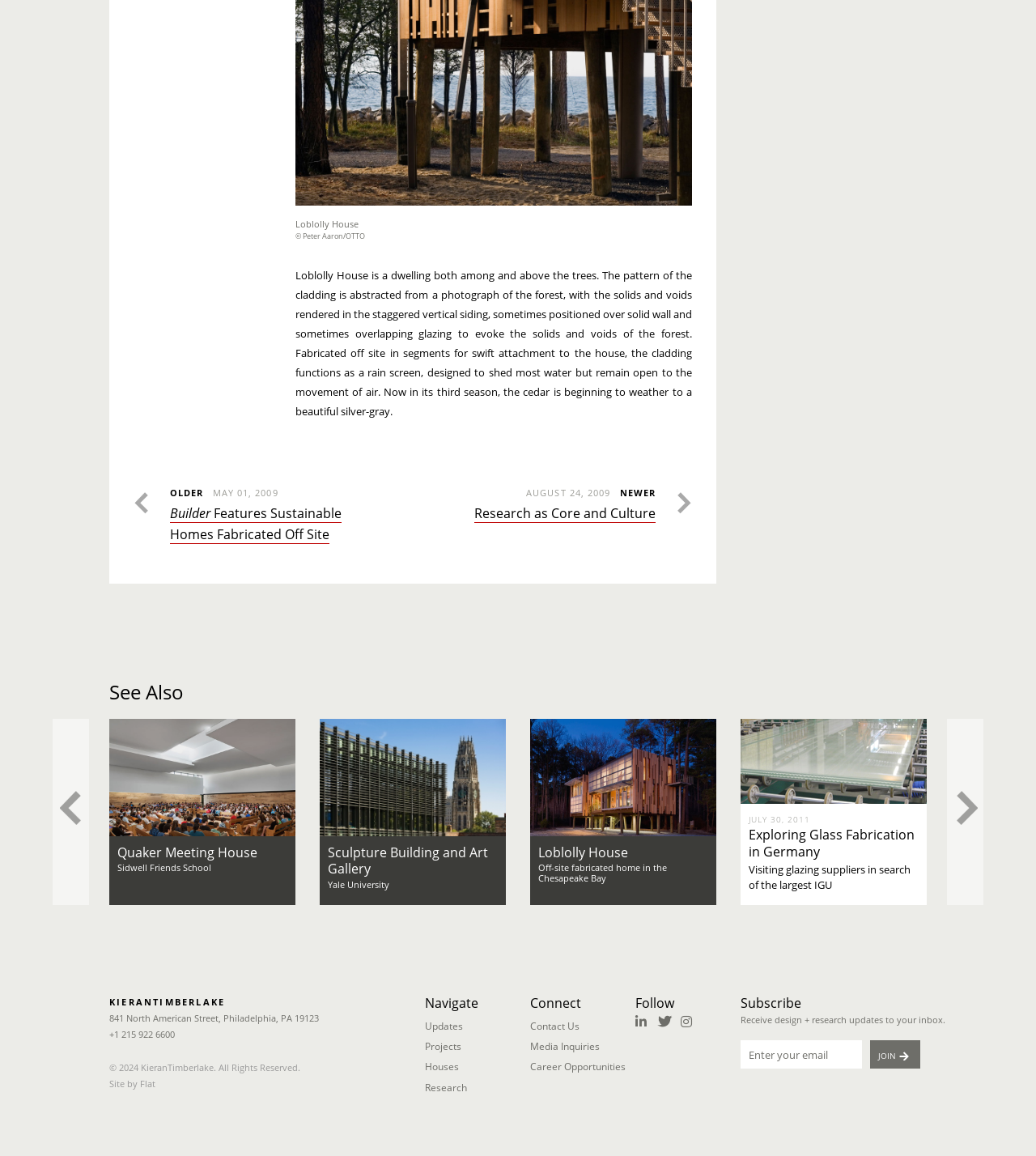What is the purpose of the cladding?
Refer to the screenshot and answer in one word or phrase.

Rain screen